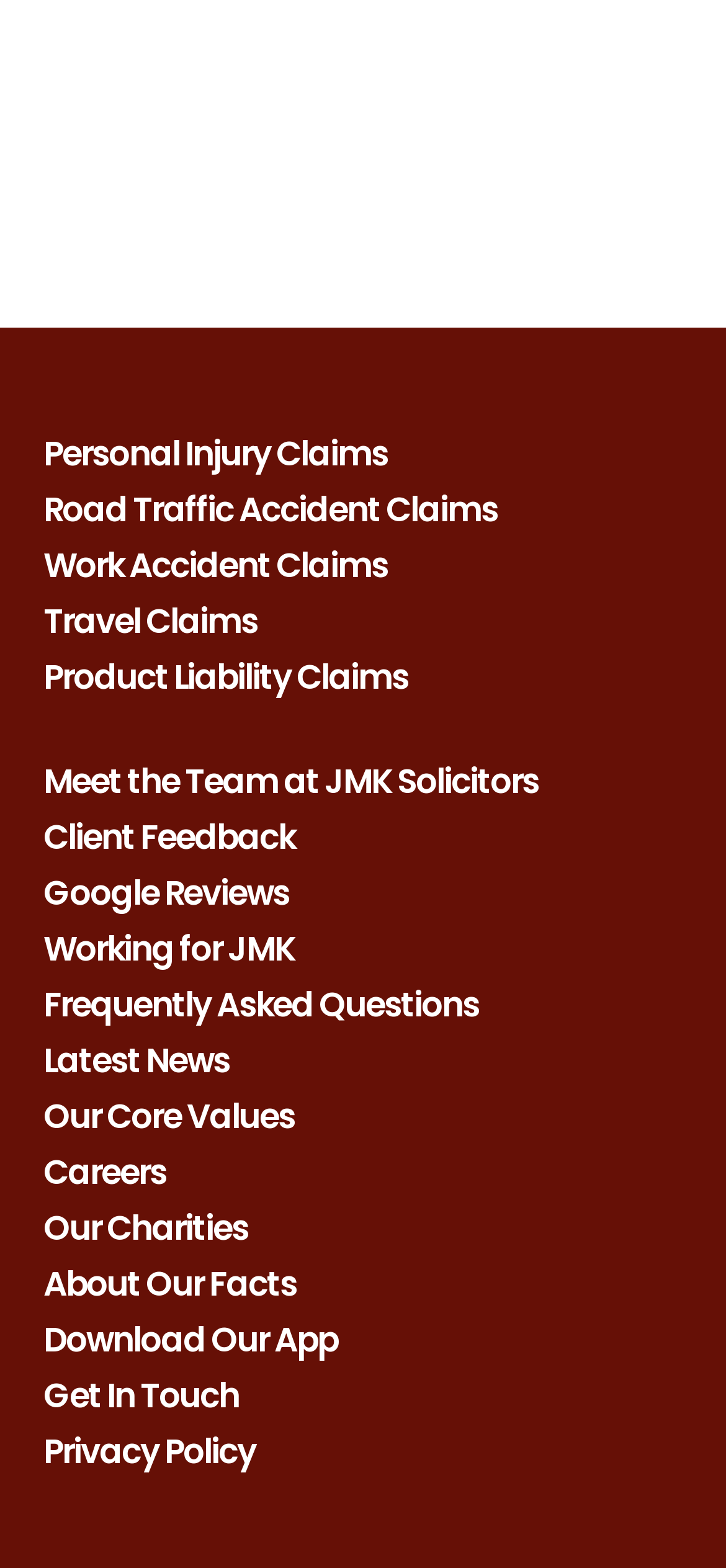Please find the bounding box coordinates of the element that you should click to achieve the following instruction: "Read Client Feedback". The coordinates should be presented as four float numbers between 0 and 1: [left, top, right, bottom].

[0.06, 0.519, 0.94, 0.545]